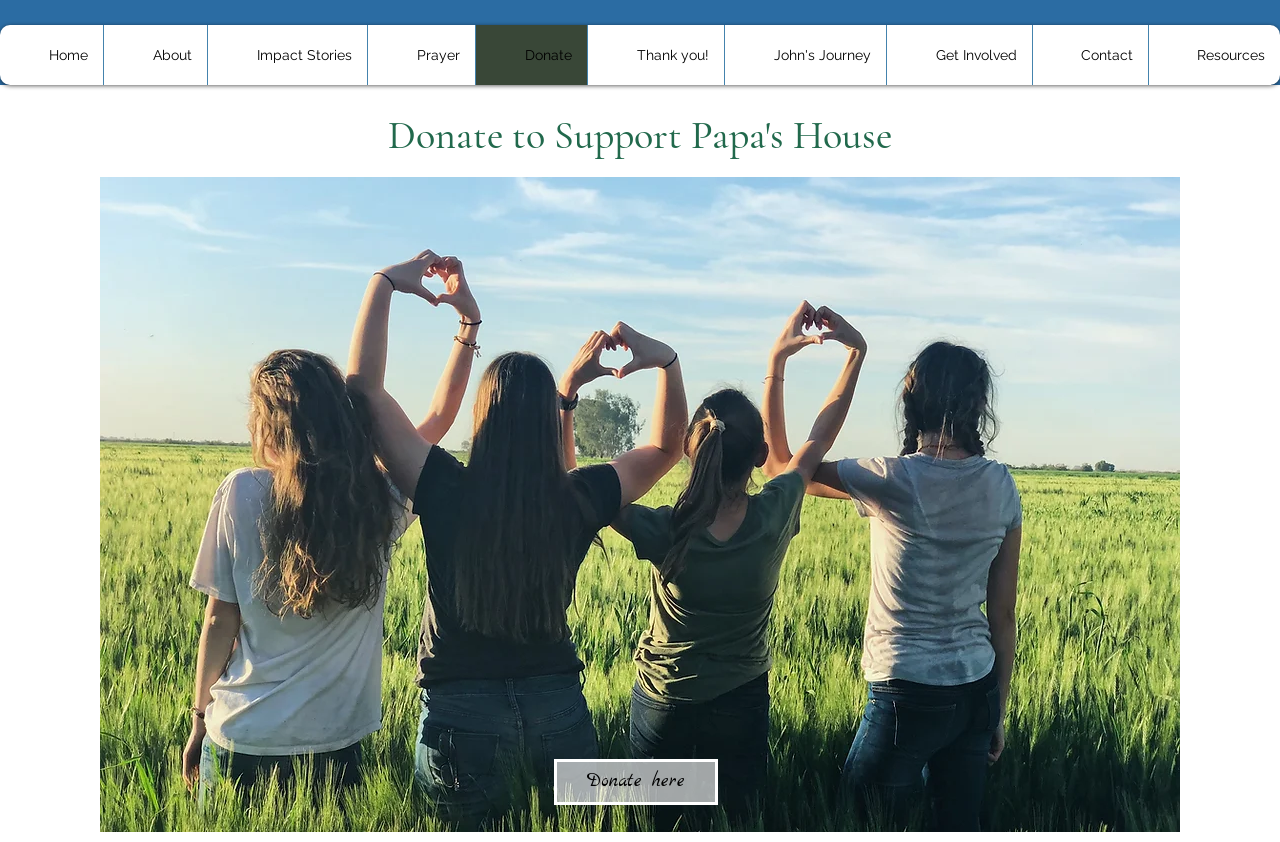Look at the image and write a detailed answer to the question: 
What is the call-to-action on this webpage?

The prominent link 'Donate here' is a clear call-to-action, encouraging visitors to take action and make a donation to support Papa's House.